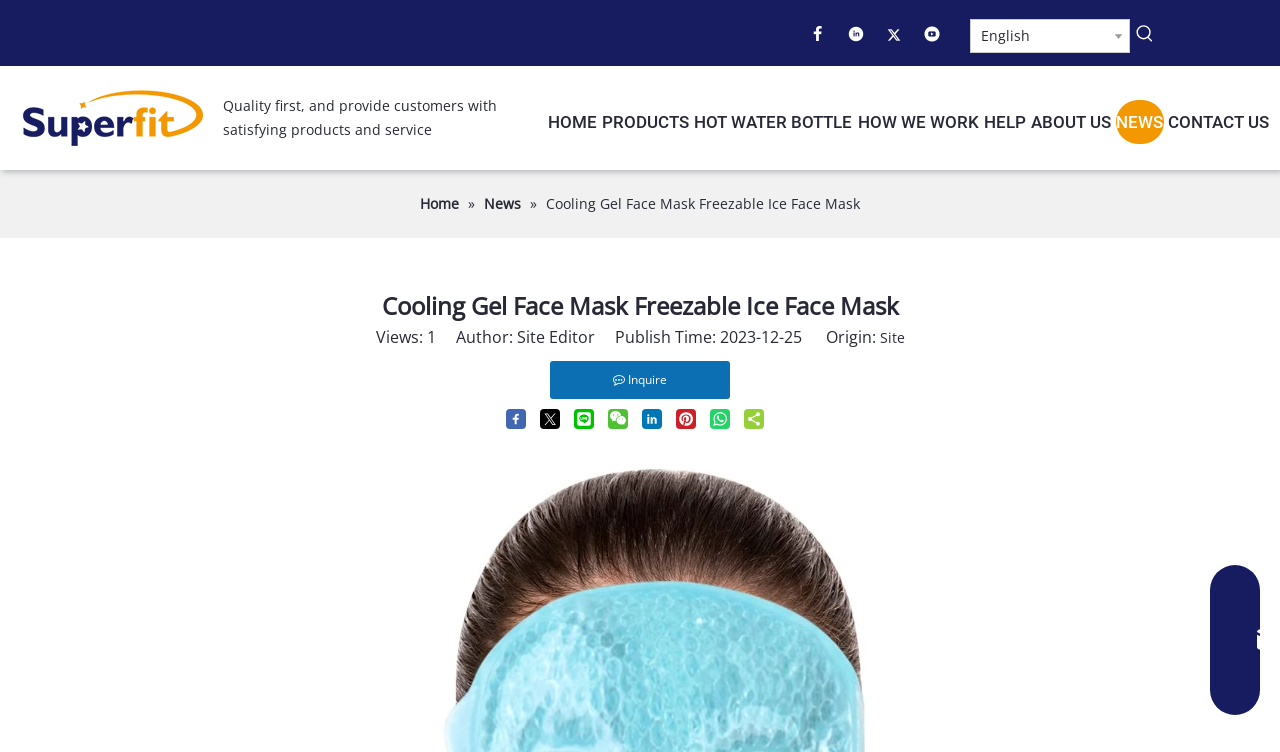What is the name of the company?
Please look at the screenshot and answer using one word or phrase.

Superfit